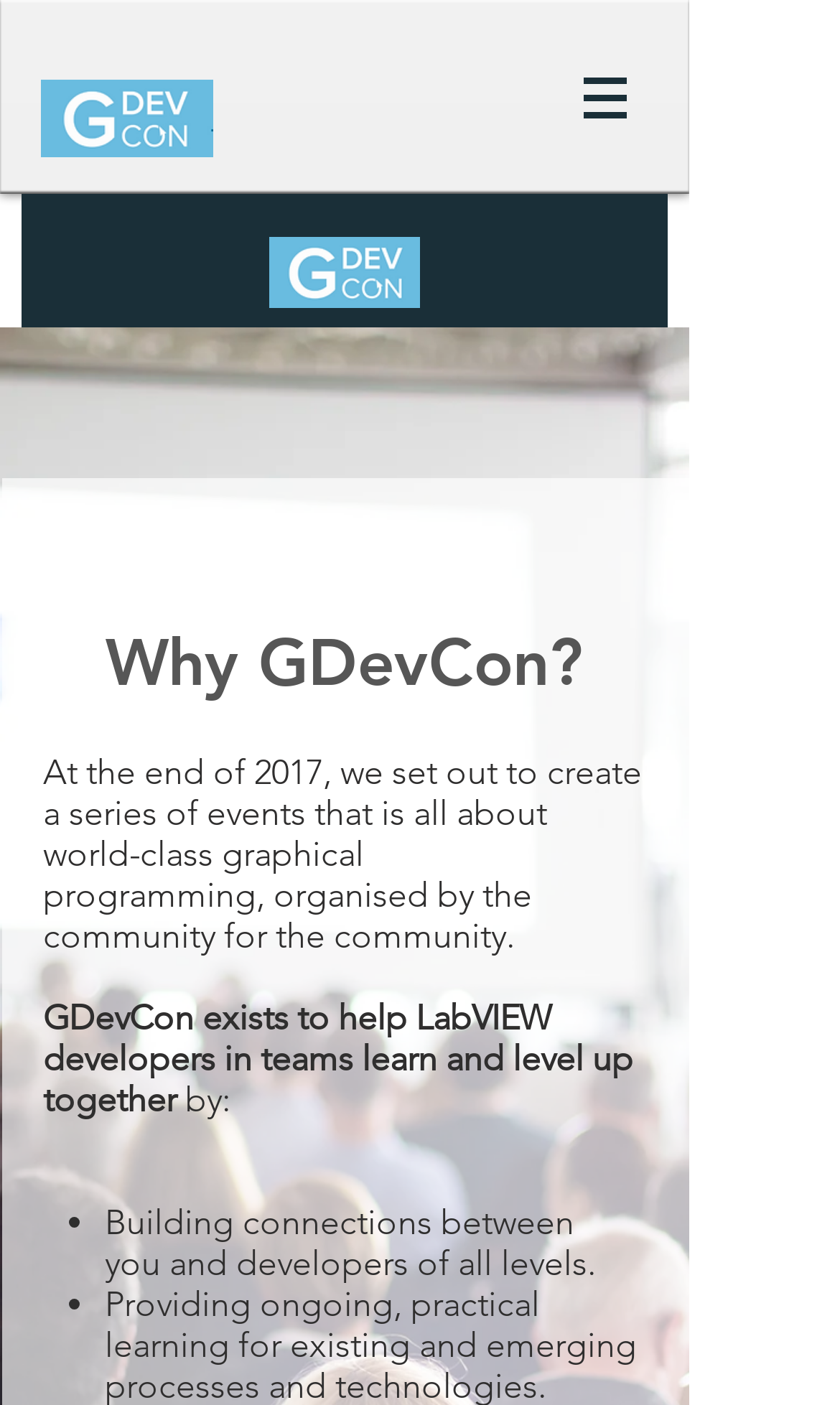Refer to the screenshot and answer the following question in detail:
What is the tone of the webpage?

The webpage has an informative tone, providing details about the purpose and benefits of GDevCon, and explaining its focus on graphical programming and community building.